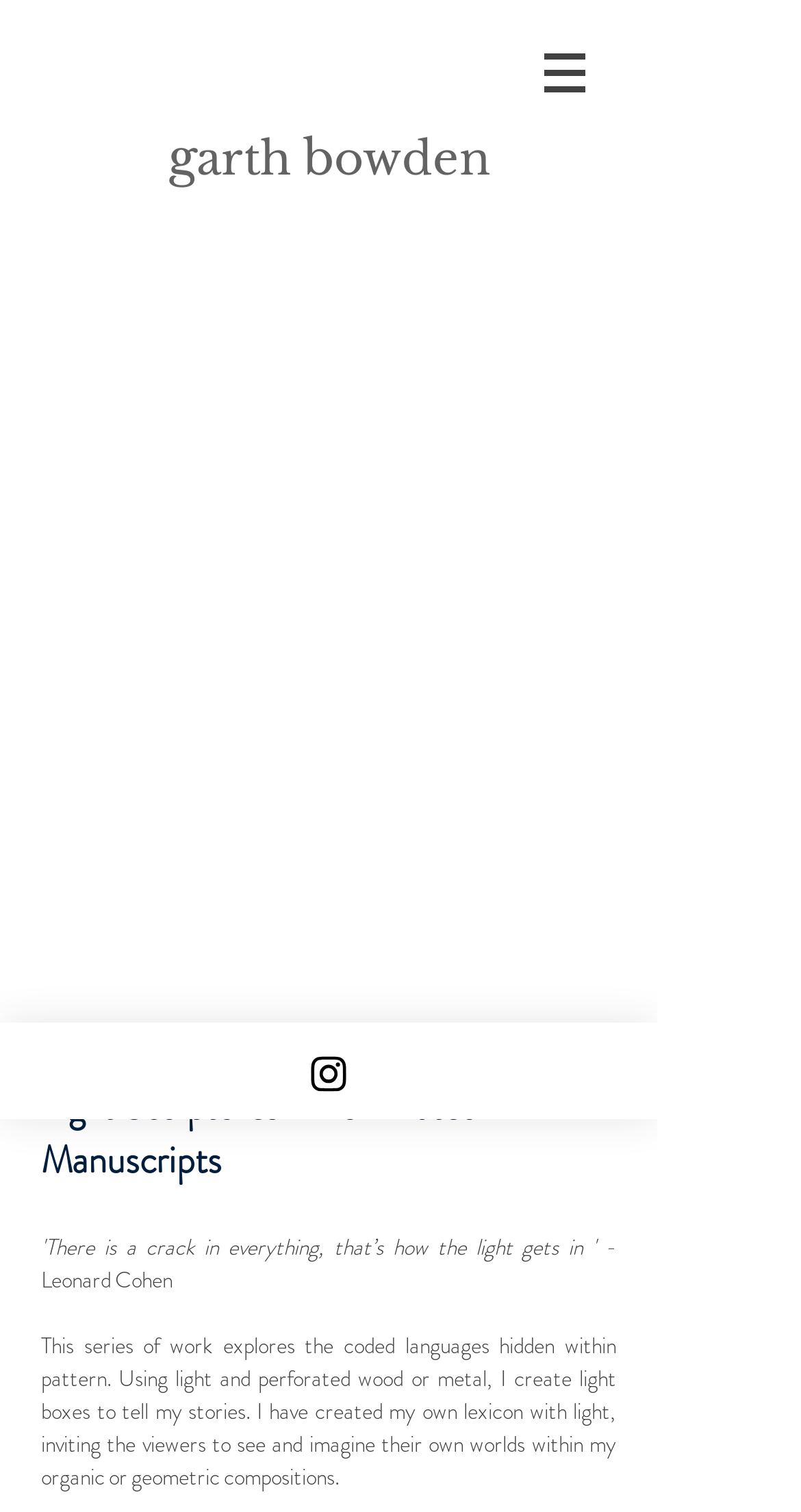What is the theme of the artwork?
Analyze the image and provide a thorough answer to the question.

The webpage describes the artwork as 'Light Sculptures' and mentions 'coded languages hidden within pattern', suggesting that the theme of the artwork is related to light and pattern.